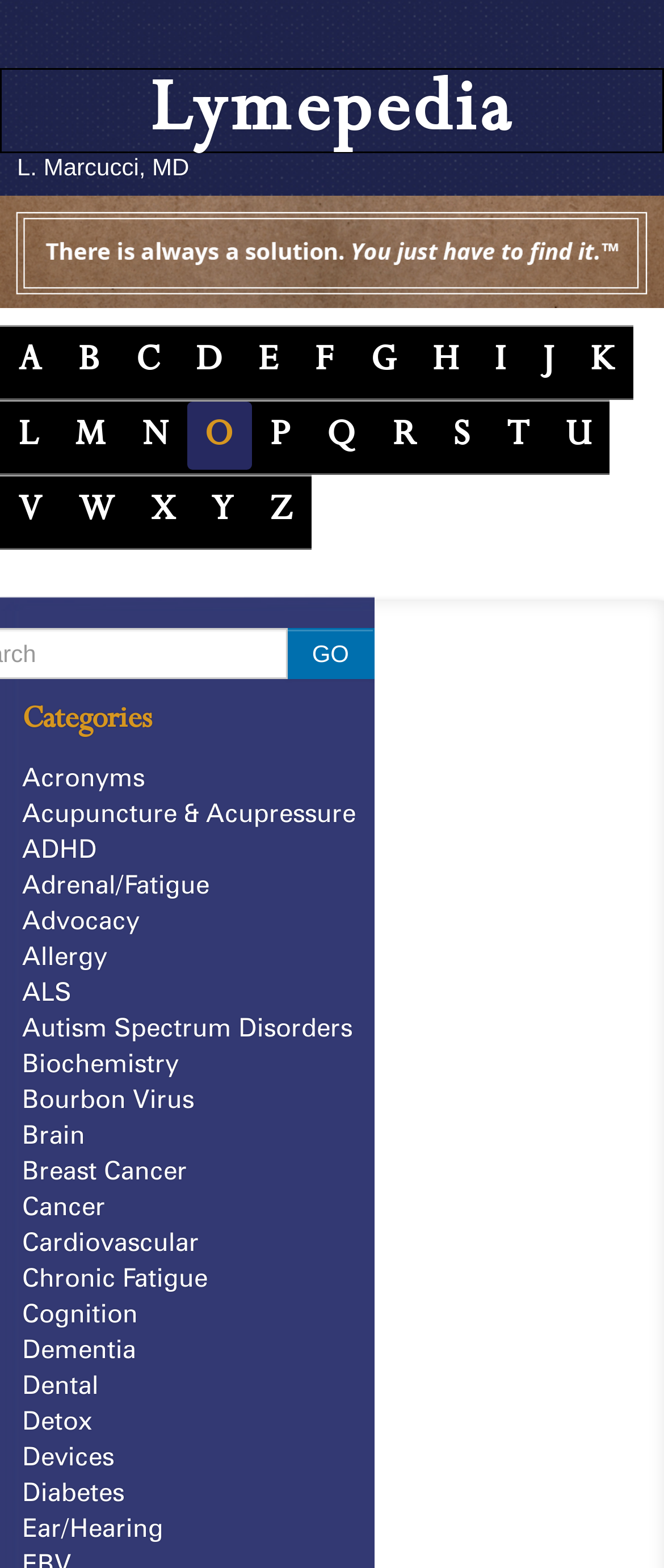What categories are listed on the webpage?
Give a detailed response to the question by analyzing the screenshot.

The webpage lists various health-related categories, such as 'Acronyms', 'Acupuncture & Acupressure', 'ADHD', 'Adrenal/Fatigue', and many more. These categories are likely related to the theme of the website, which is health and wellness.